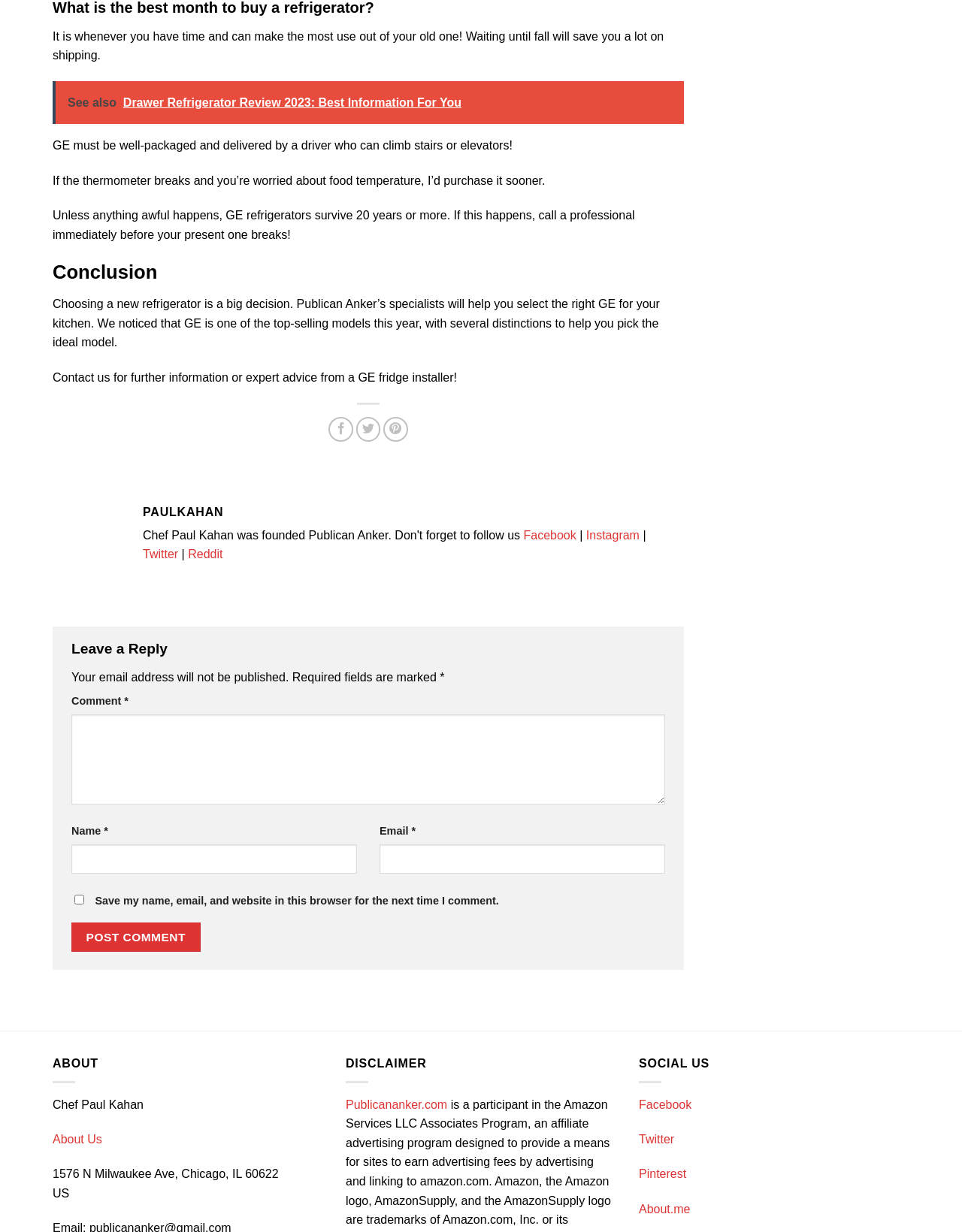Find the bounding box coordinates for the element that must be clicked to complete the instruction: "Contact us for further information or expert advice from a GE fridge installer". The coordinates should be four float numbers between 0 and 1, indicated as [left, top, right, bottom].

[0.055, 0.301, 0.475, 0.311]